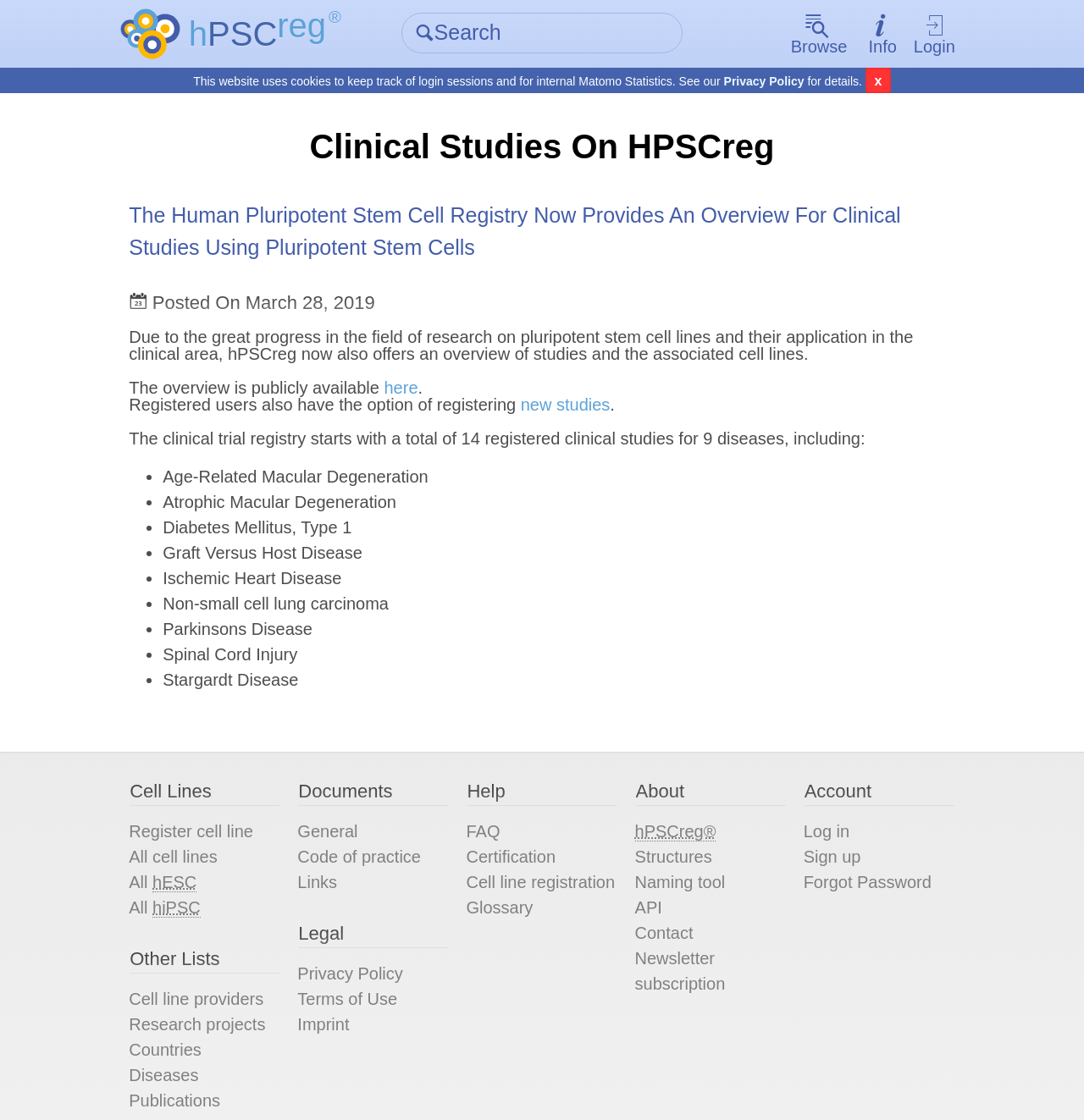Provide the text content of the webpage's main heading.

Clinical Studies On HPSCreg